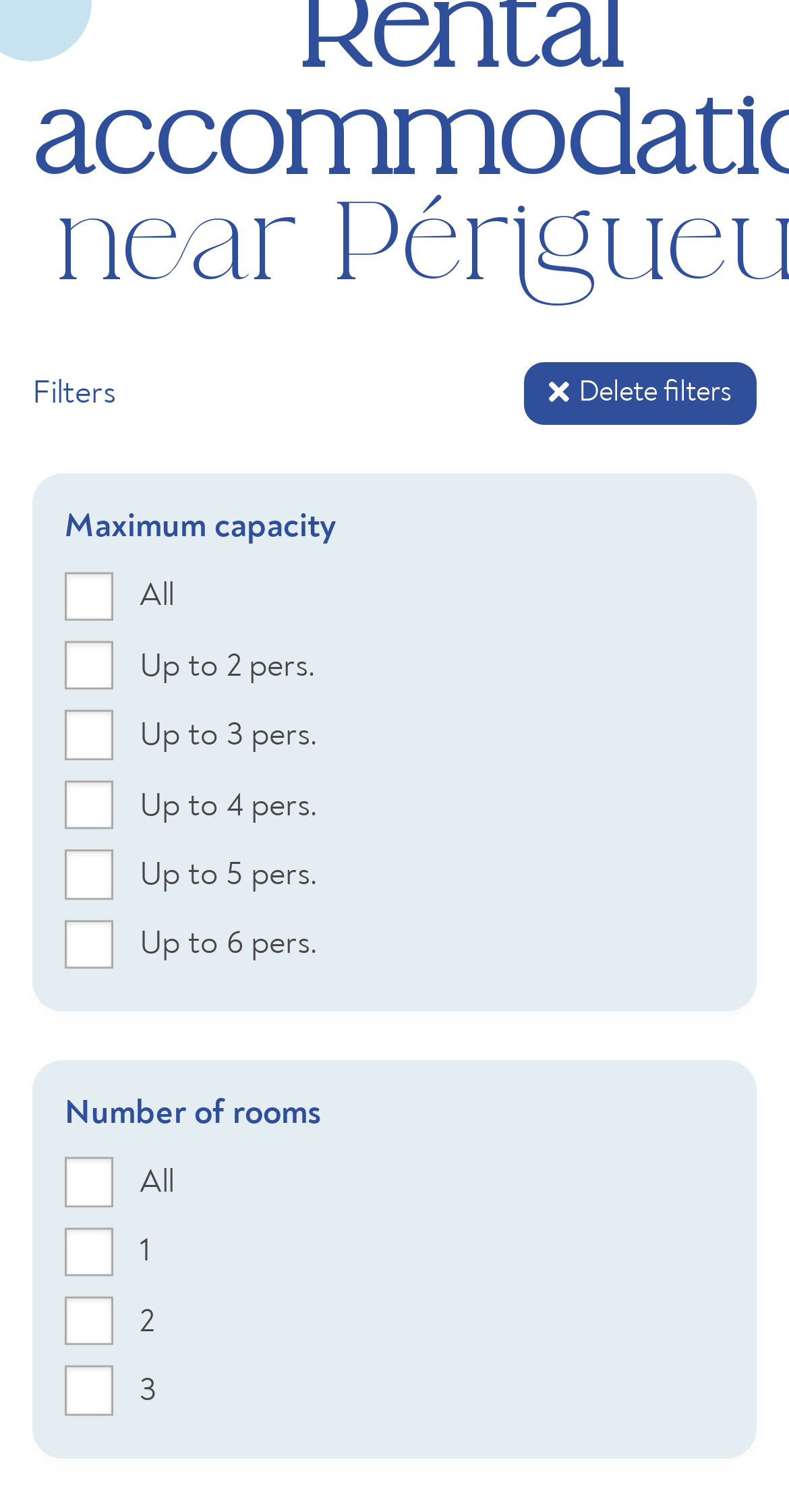Based on the provided description, "parent_node: 1 name="nombre_de_chambres" value="1"", find the bounding box of the corresponding UI element in the screenshot.

[0.082, 0.816, 0.115, 0.84]